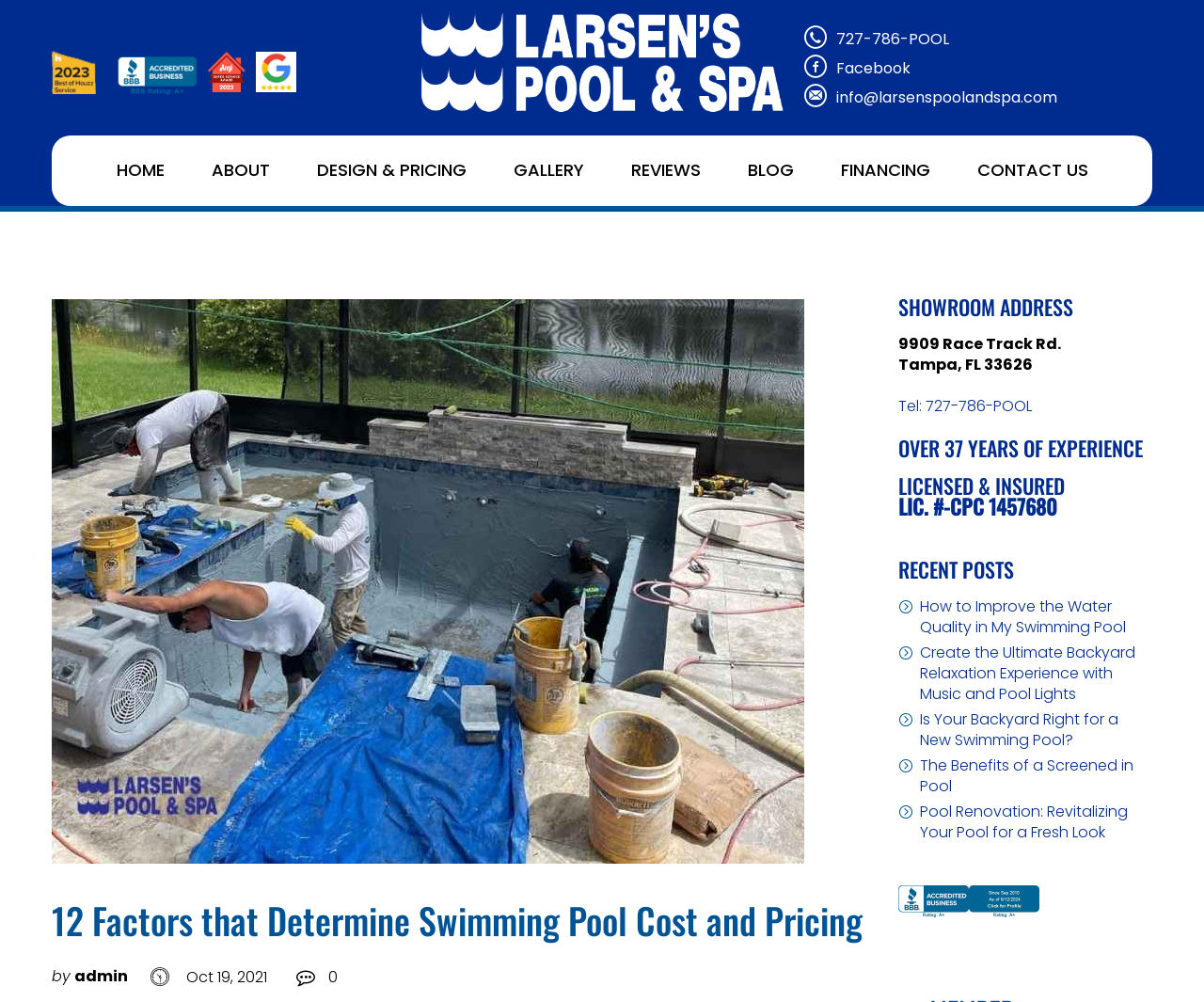Give a concise answer of one word or phrase to the question: 
What is the phone number of the company?

727-786-POOL